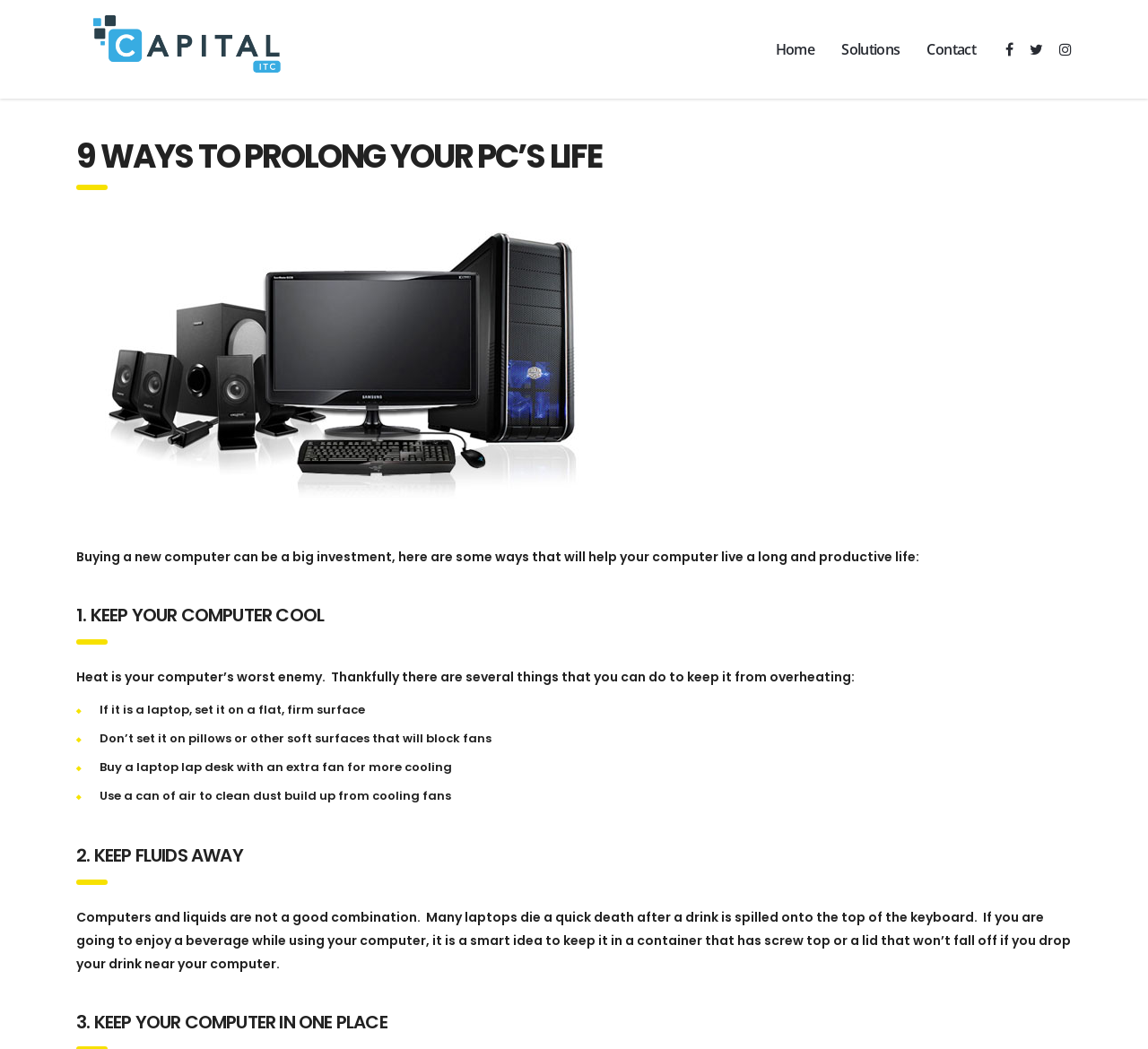Identify the primary heading of the webpage and provide its text.

9 WAYS TO PROLONG YOUR PC’S LIFE